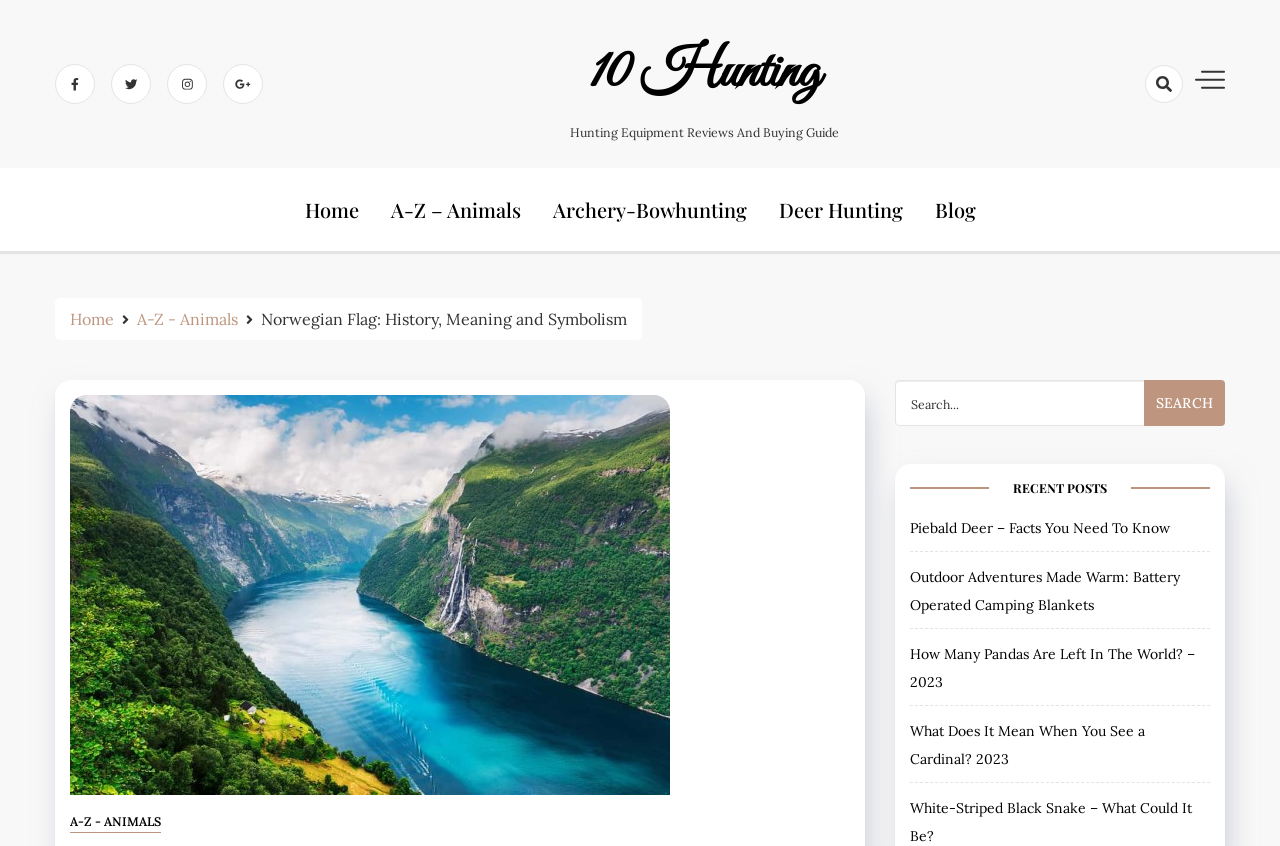Reply to the question with a single word or phrase:
What is the text above the search box?

Search for: